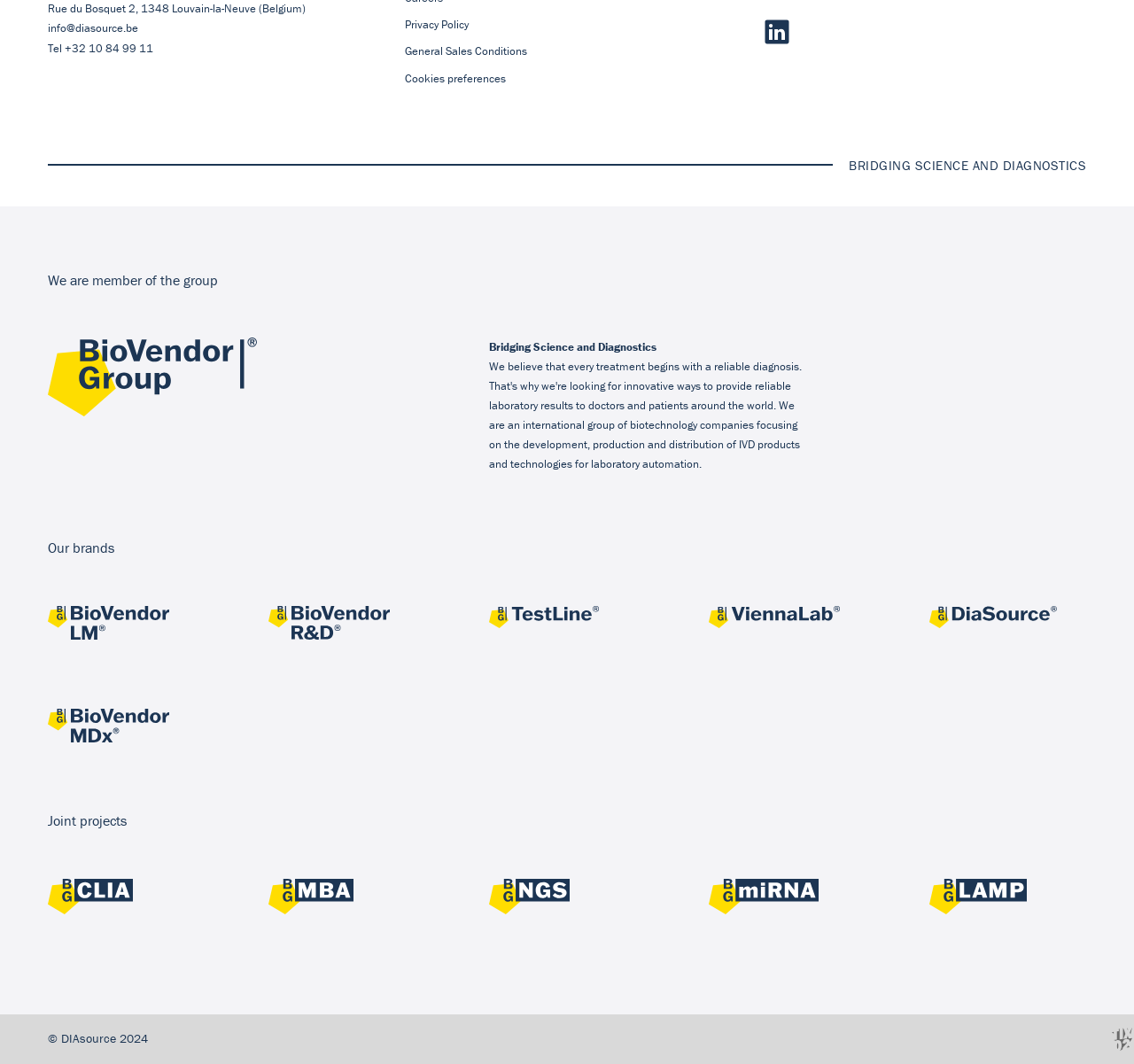Locate the bounding box coordinates of the area to click to fulfill this instruction: "Check the 'Joint projects' section". The bounding box should be presented as four float numbers between 0 and 1, in the order [left, top, right, bottom].

[0.042, 0.762, 0.958, 0.781]